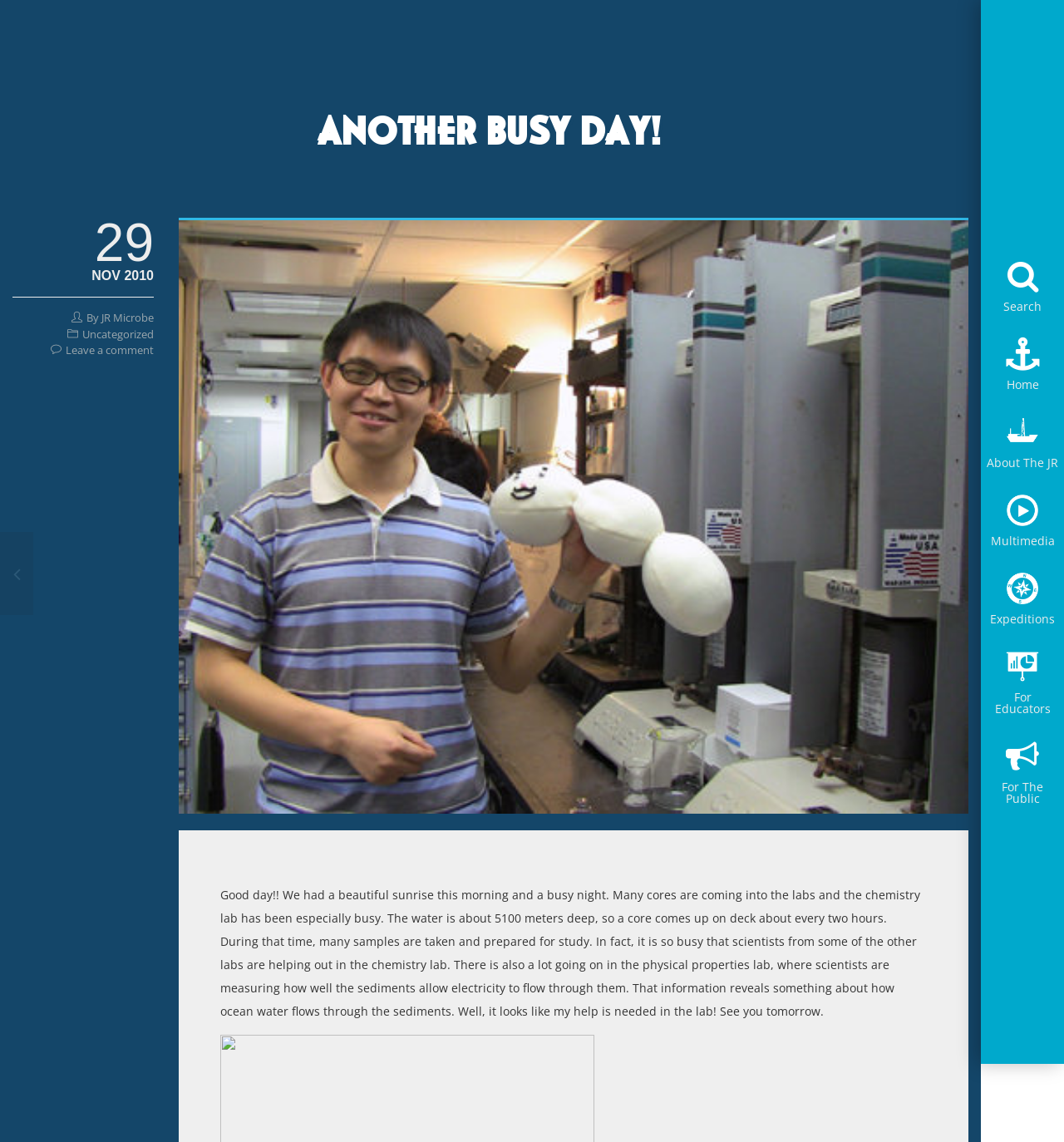Provide a brief response to the question below using one word or phrase:
What is the depth of the water mentioned in the article?

5100 meters